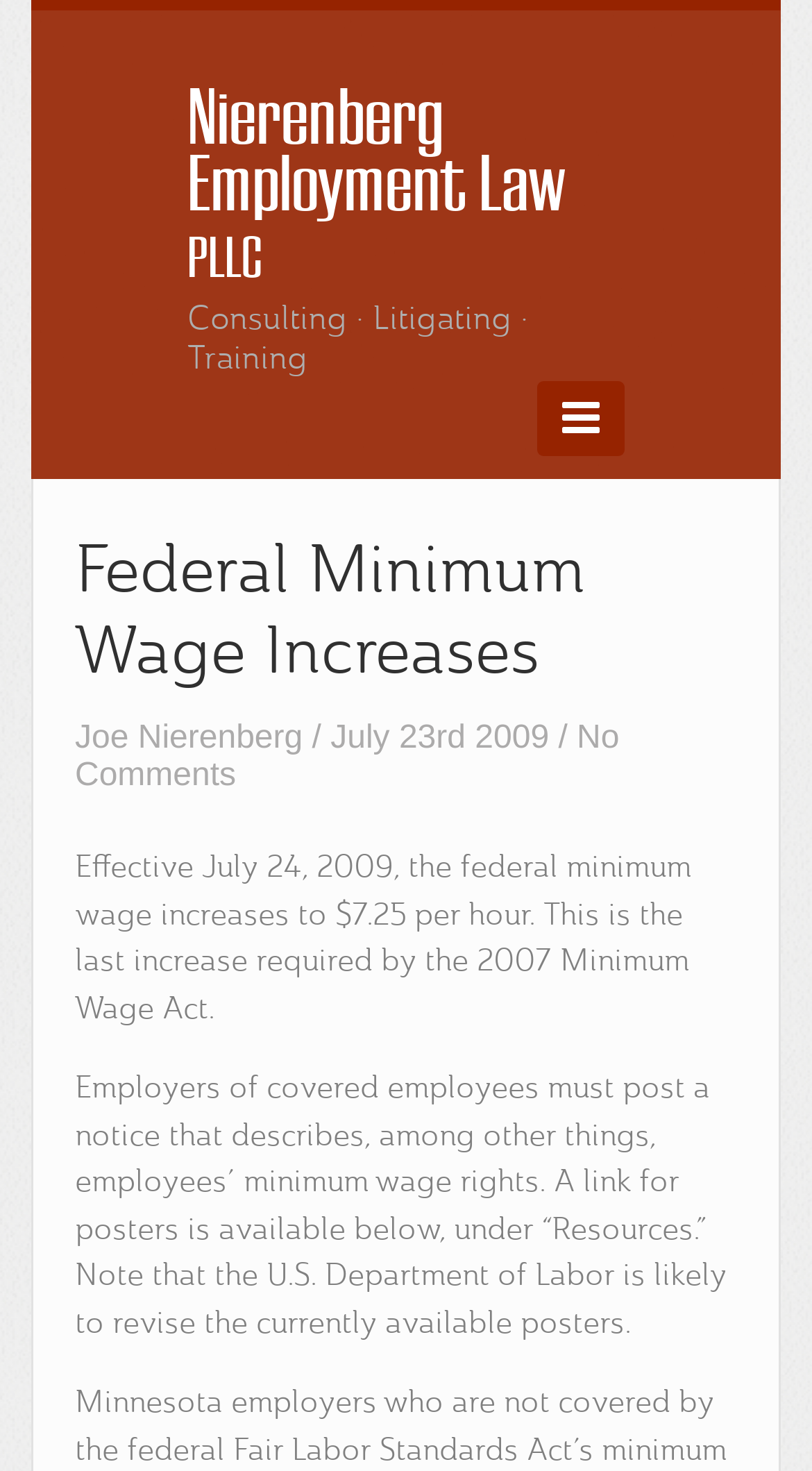Offer a meticulous caption that includes all visible features of the webpage.

The webpage is about the federal minimum wage increase, specifically the 2009 change to $7.25 per hour. At the top, there is a heading with the law firm's name, "Nierenberg Employment Law PLLC", which is also a link. Below it, there is a secondary heading that reads "Consulting · Litigating · Training". 

On the left side, there is an icon represented by the Unicode character '\uf0c9'. To the right of the icon, there is a header section that contains the main title "Federal Minimum Wage Increases" and a subheading with the author's name, "Joe Nierenberg", and the date "July 23rd, 2009". 

Below the header section, there is a link that says "No Comments". The main content of the webpage is a paragraph that explains the minimum wage increase and its requirements for employers. It is followed by another paragraph that provides additional information about the notice that employers must post, including a link to resources for posters.